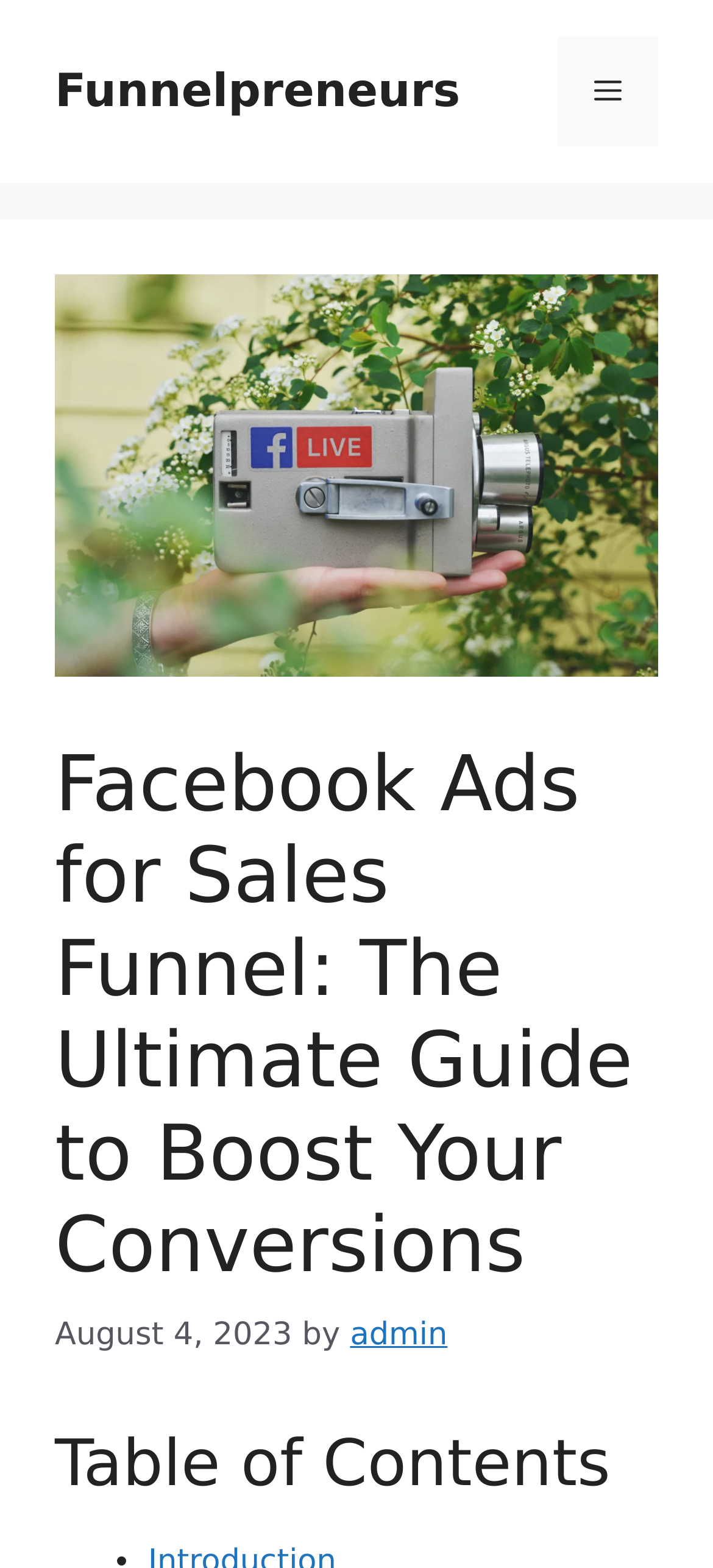Find the bounding box coordinates for the UI element that matches this description: "Menu".

[0.782, 0.023, 0.923, 0.093]